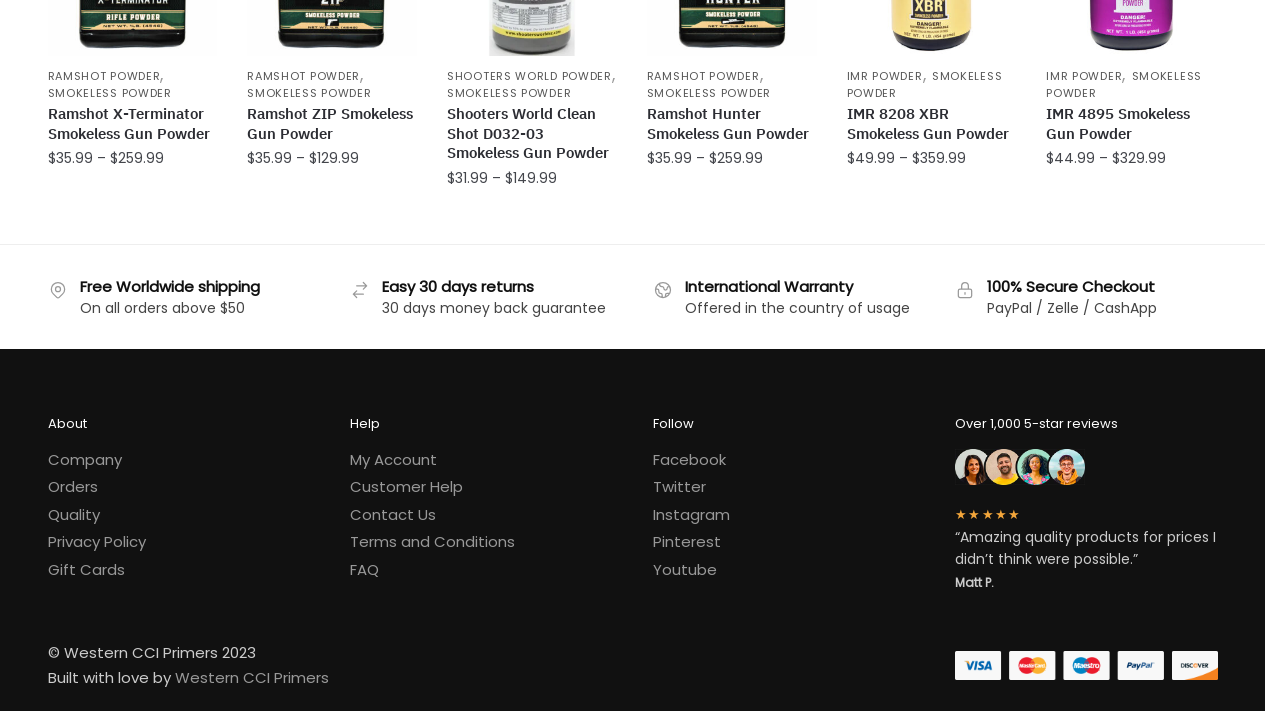What is the warranty offered on this website?
Based on the visual content, answer with a single word or a brief phrase.

International Warranty